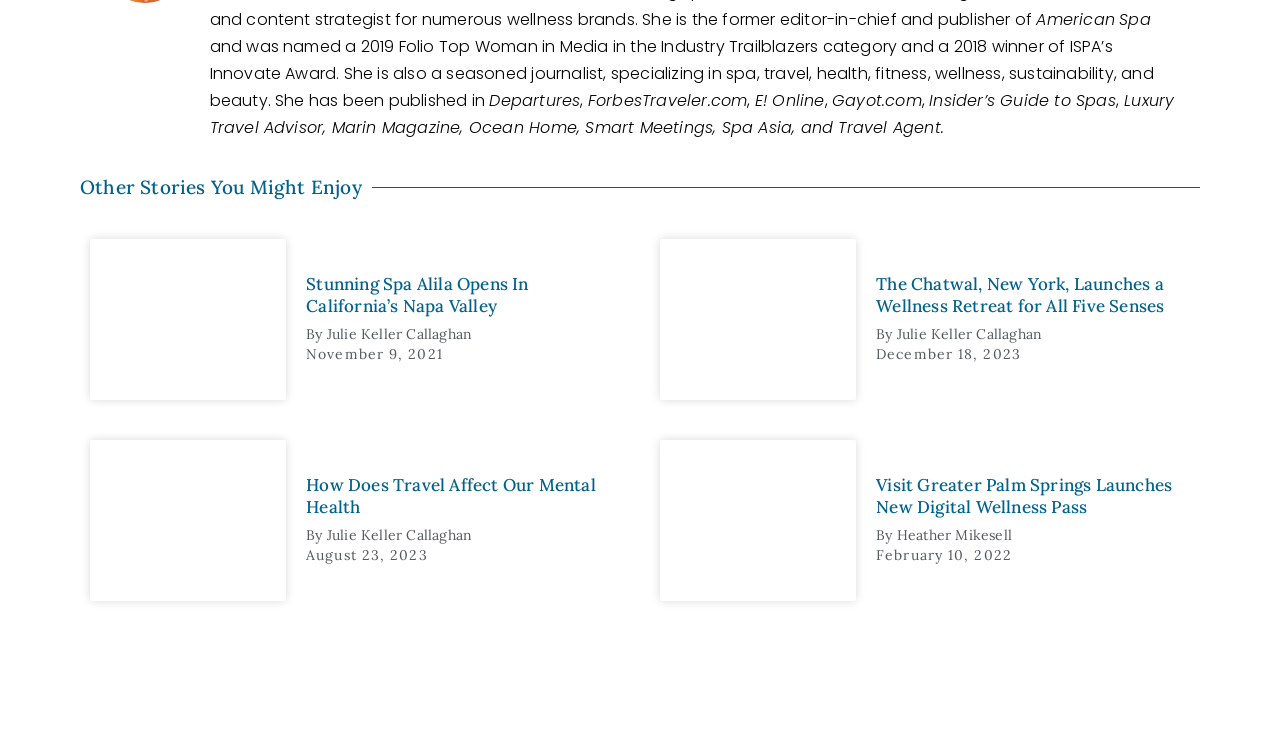Answer succinctly with a single word or phrase:
What is the date of the second article?

December 18, 2023